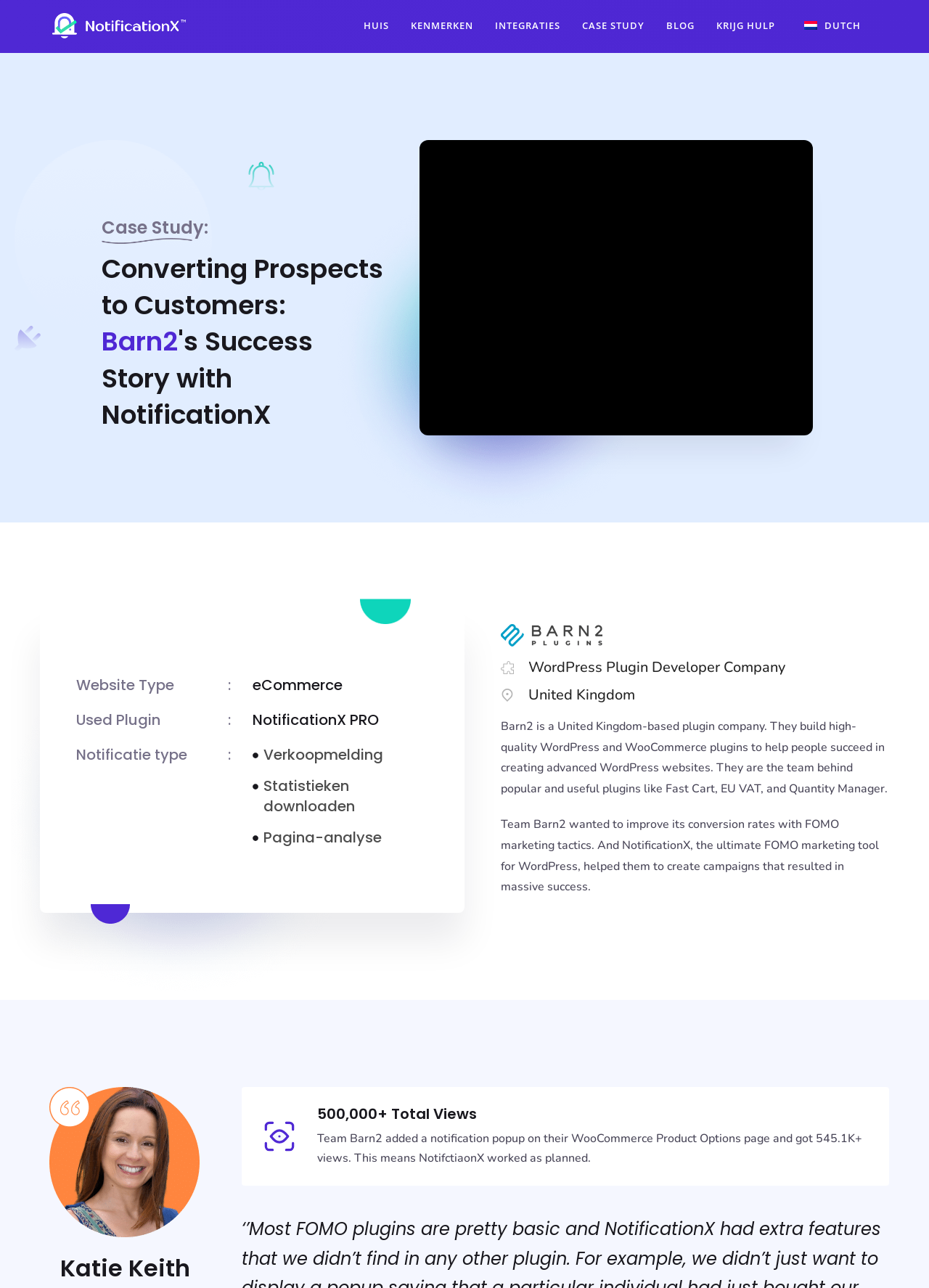Locate the bounding box coordinates of the area you need to click to fulfill this instruction: 'Read the case study about Barn2'. The coordinates must be in the form of four float numbers ranging from 0 to 1: [left, top, right, bottom].

[0.109, 0.167, 0.224, 0.186]